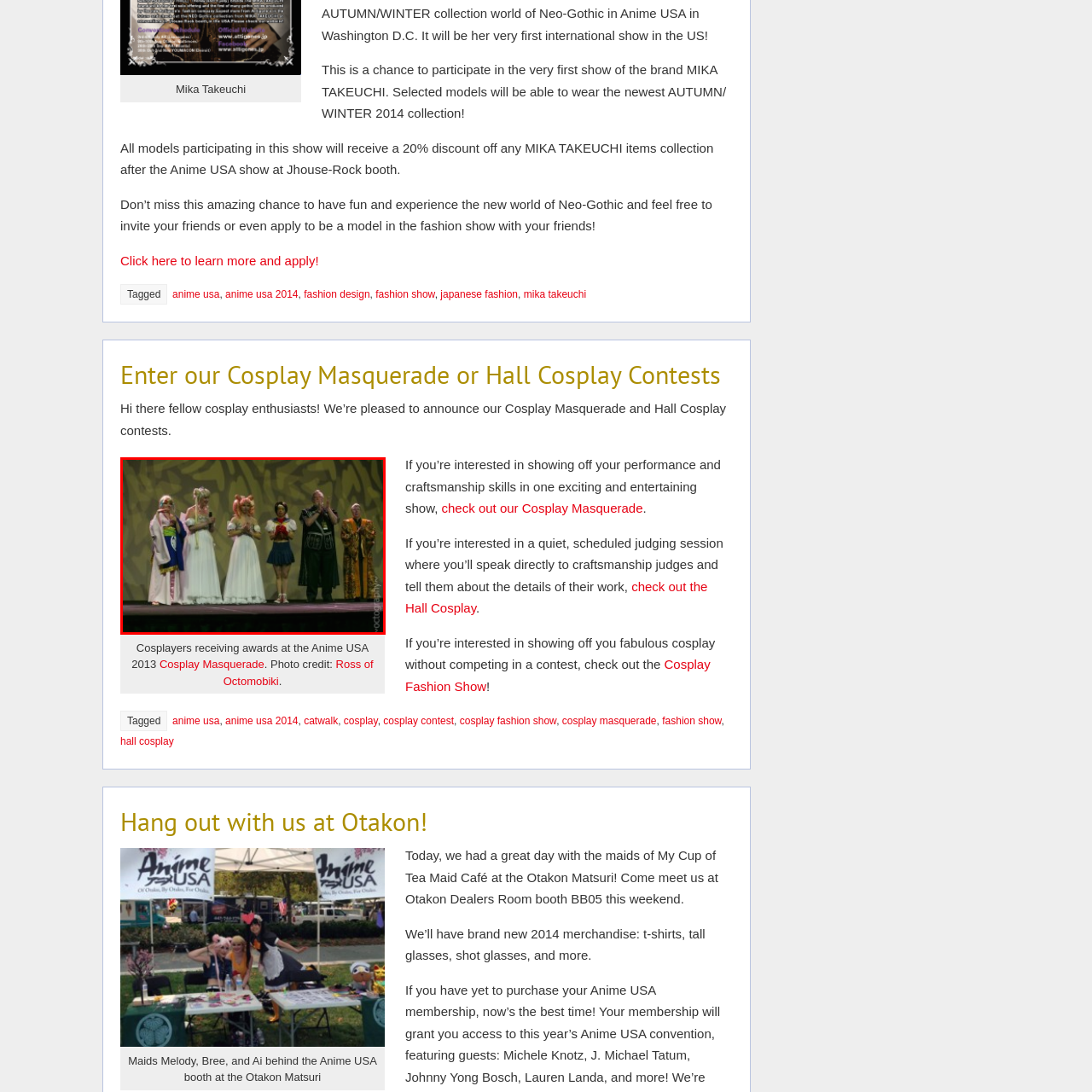What is the atmosphere of the event?
Direct your attention to the image enclosed by the red bounding box and provide a detailed answer to the question.

The caption describes the backdrop as 'visually dynamic', which adds to the 'festive atmosphere' of the event. The fact that the audience is waiting for the awards and celebrating the performances and craftsmanship of the cosplayers also suggests a lively and celebratory atmosphere.